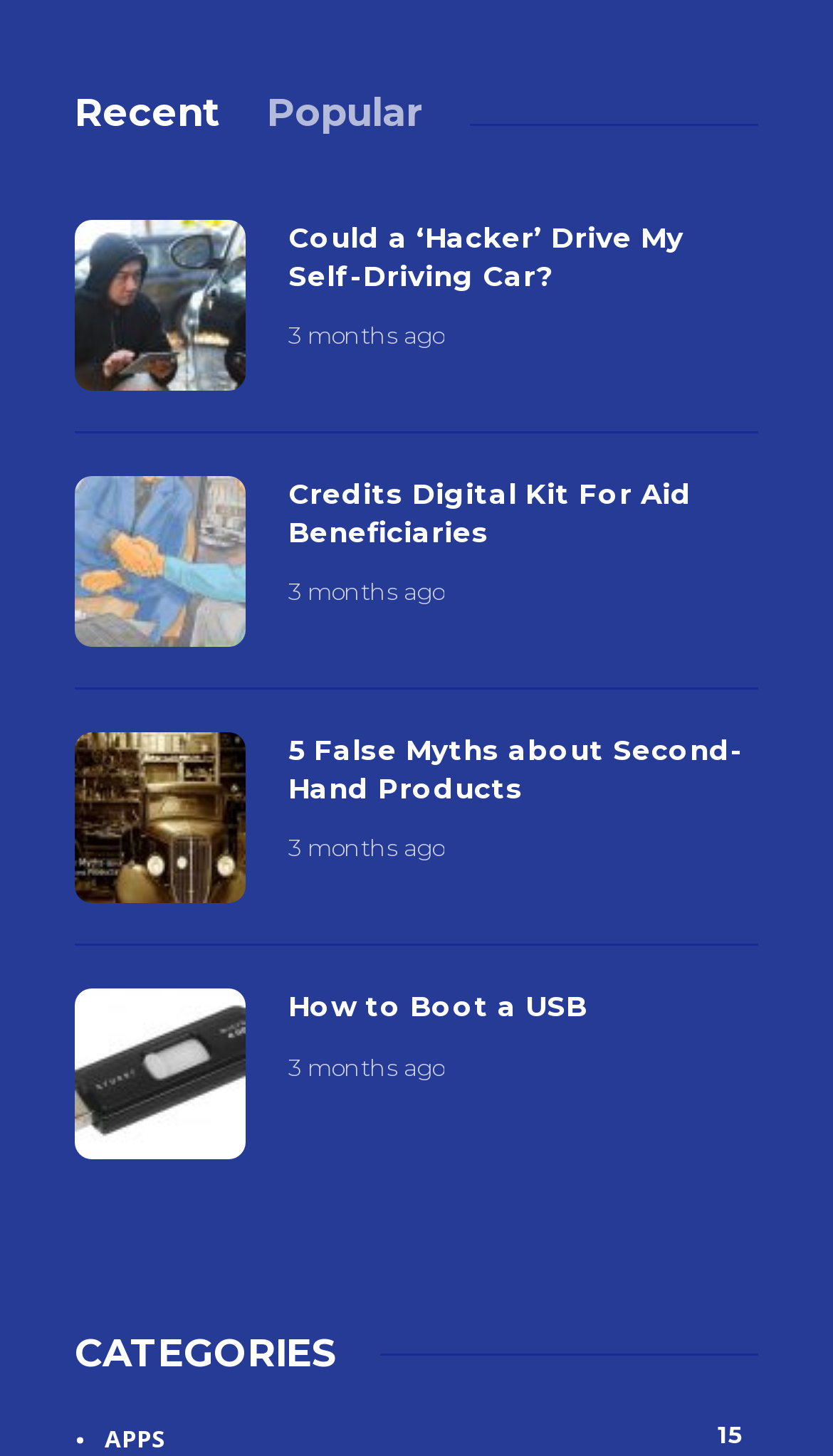Specify the bounding box coordinates for the region that must be clicked to perform the given instruction: "view the CATEGORIES section".

[0.09, 0.914, 0.91, 0.946]